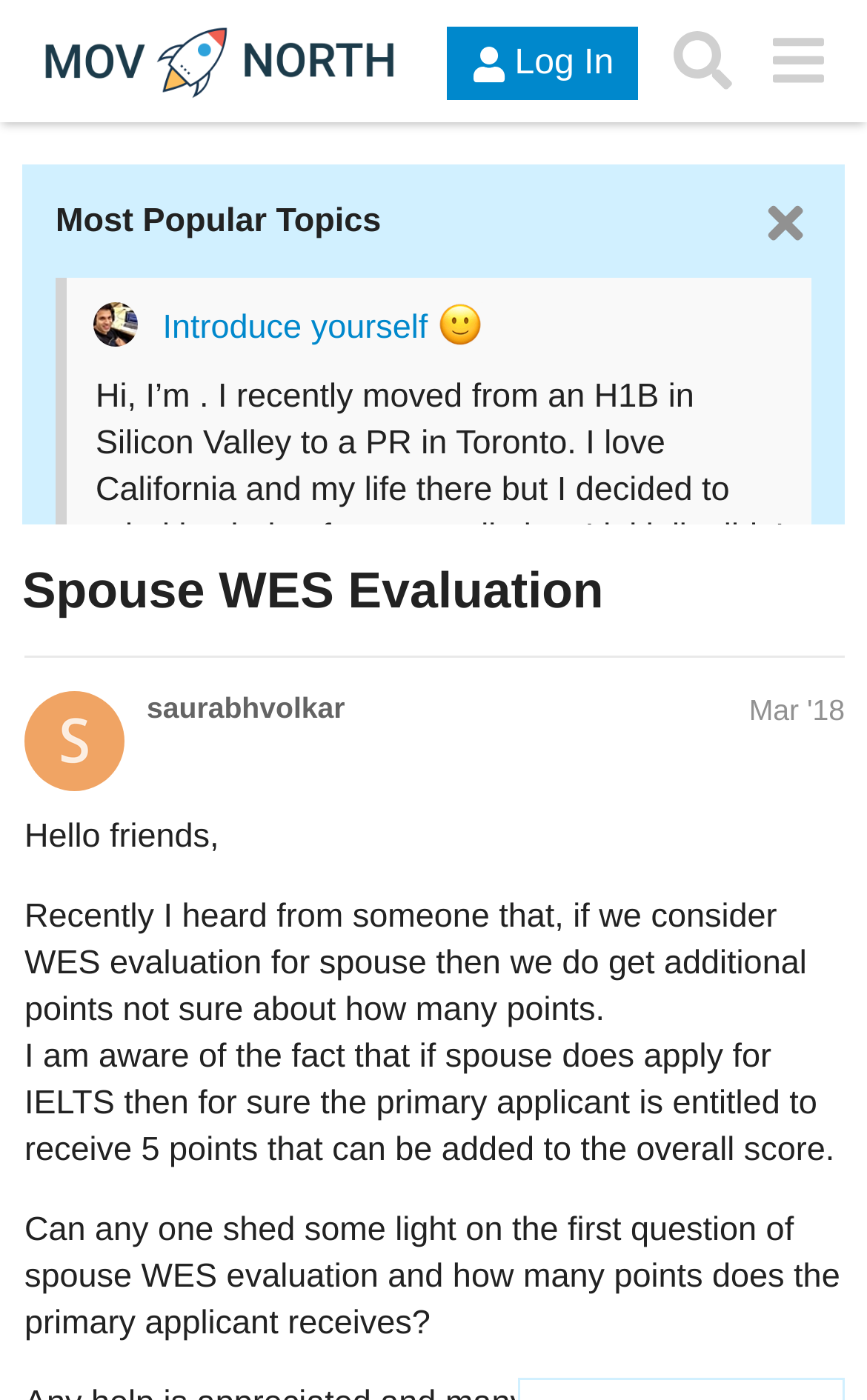Please specify the bounding box coordinates of the clickable section necessary to execute the following command: "Visit Tim Brooke-Webb's page".

None